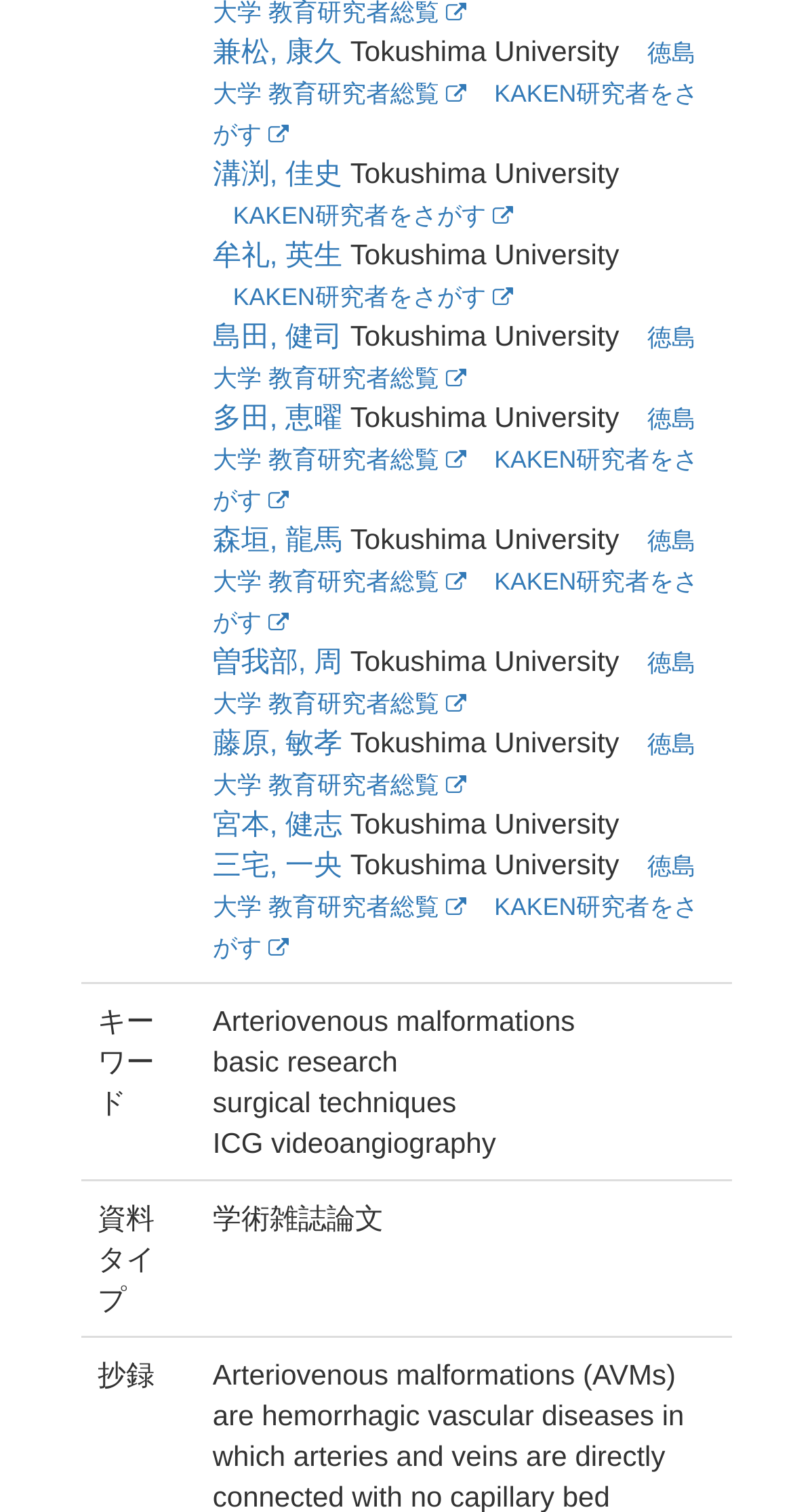Answer the question in a single word or phrase:
What is the name of the university?

Tokushima University